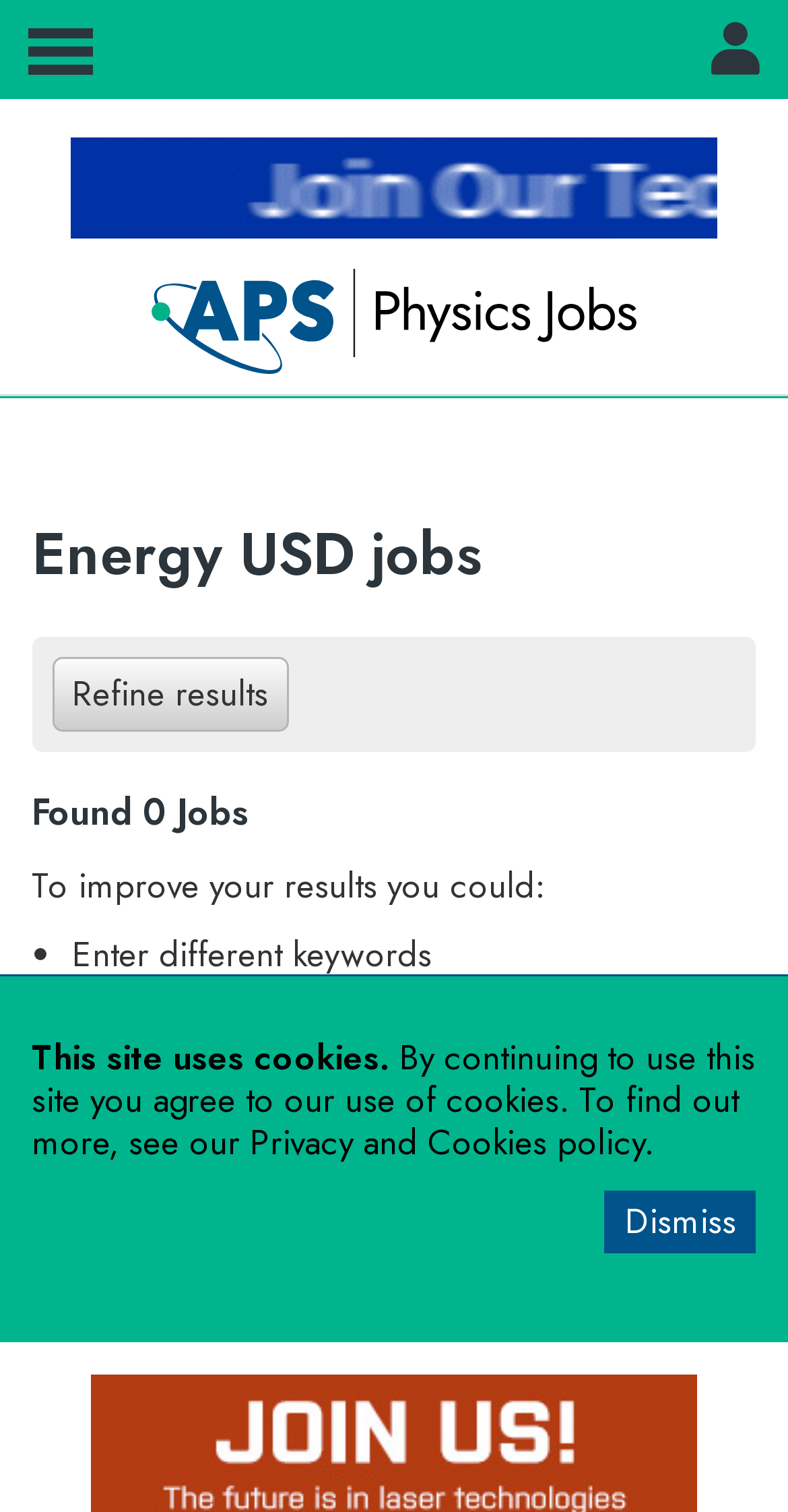Identify the bounding box coordinates for the element you need to click to achieve the following task: "Click APS Physics Jobs logo". Provide the bounding box coordinates as four float numbers between 0 and 1, in the form [left, top, right, bottom].

[0.192, 0.23, 0.808, 0.262]